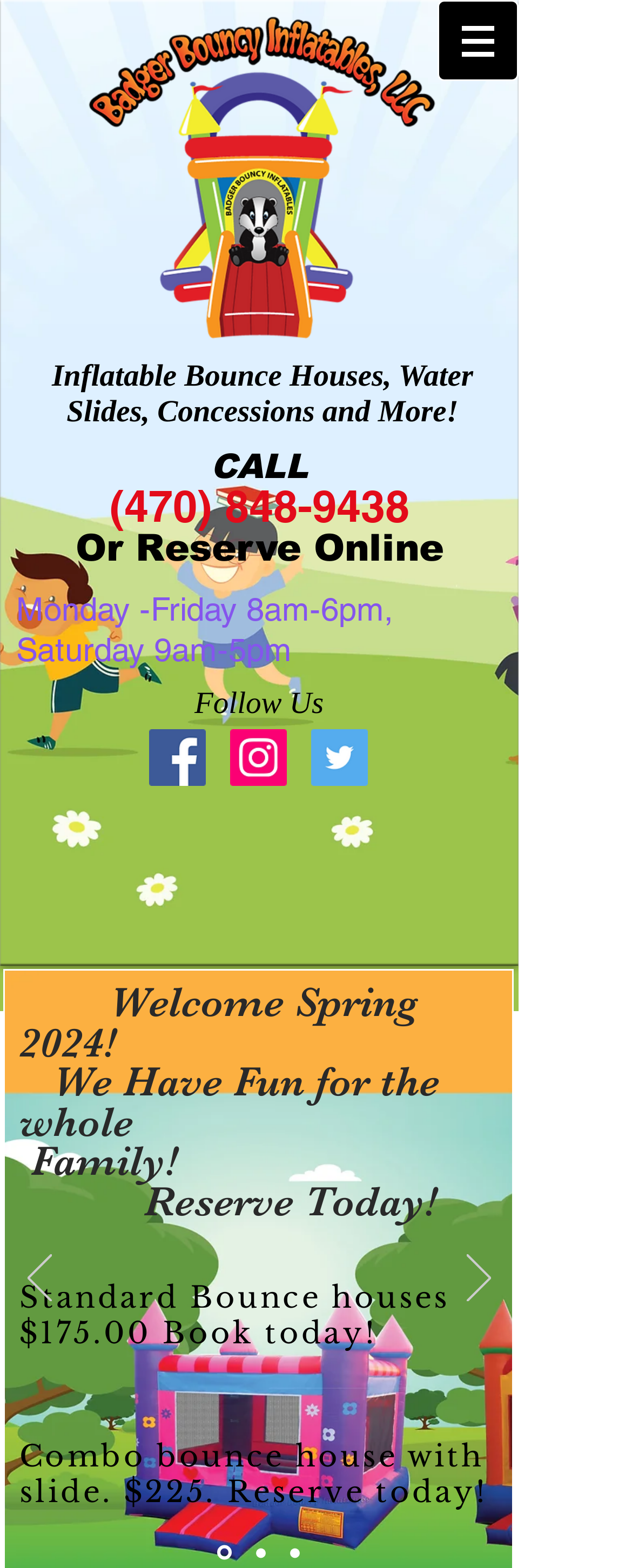Please provide the main heading of the webpage content.

Inflatable Bounce Houses, Water Slides, Concessions and More!